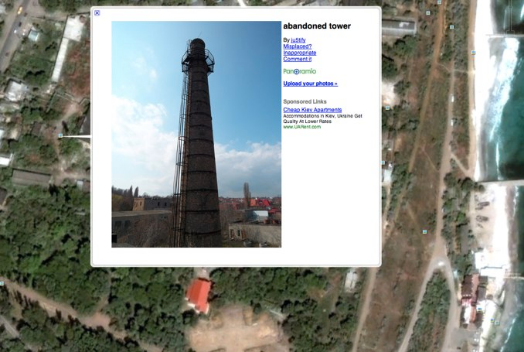Provide your answer to the question using just one word or phrase: What is the purpose of the lattice framework?

Functional purpose